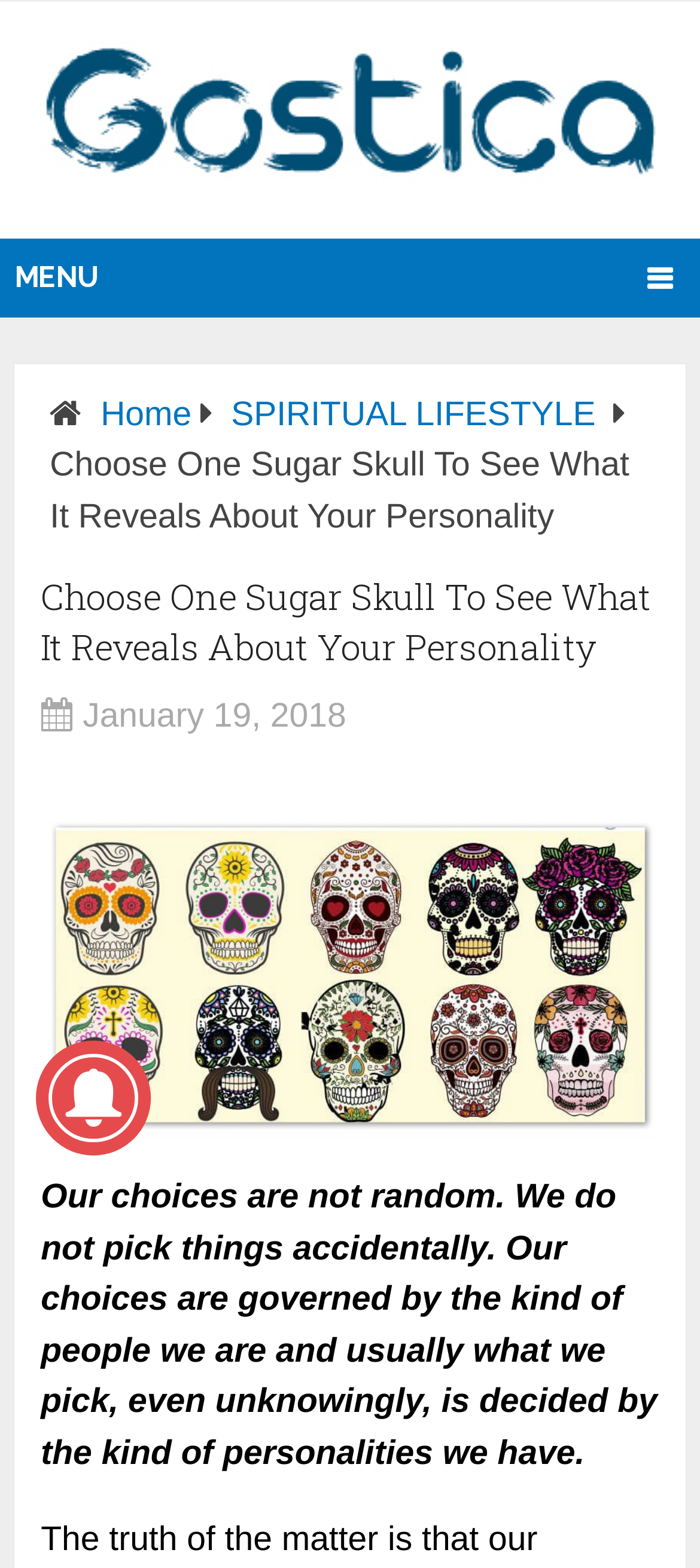Identify the bounding box of the UI component described as: "SPIRITUAL LIFESTYLE".

[0.33, 0.252, 0.851, 0.276]